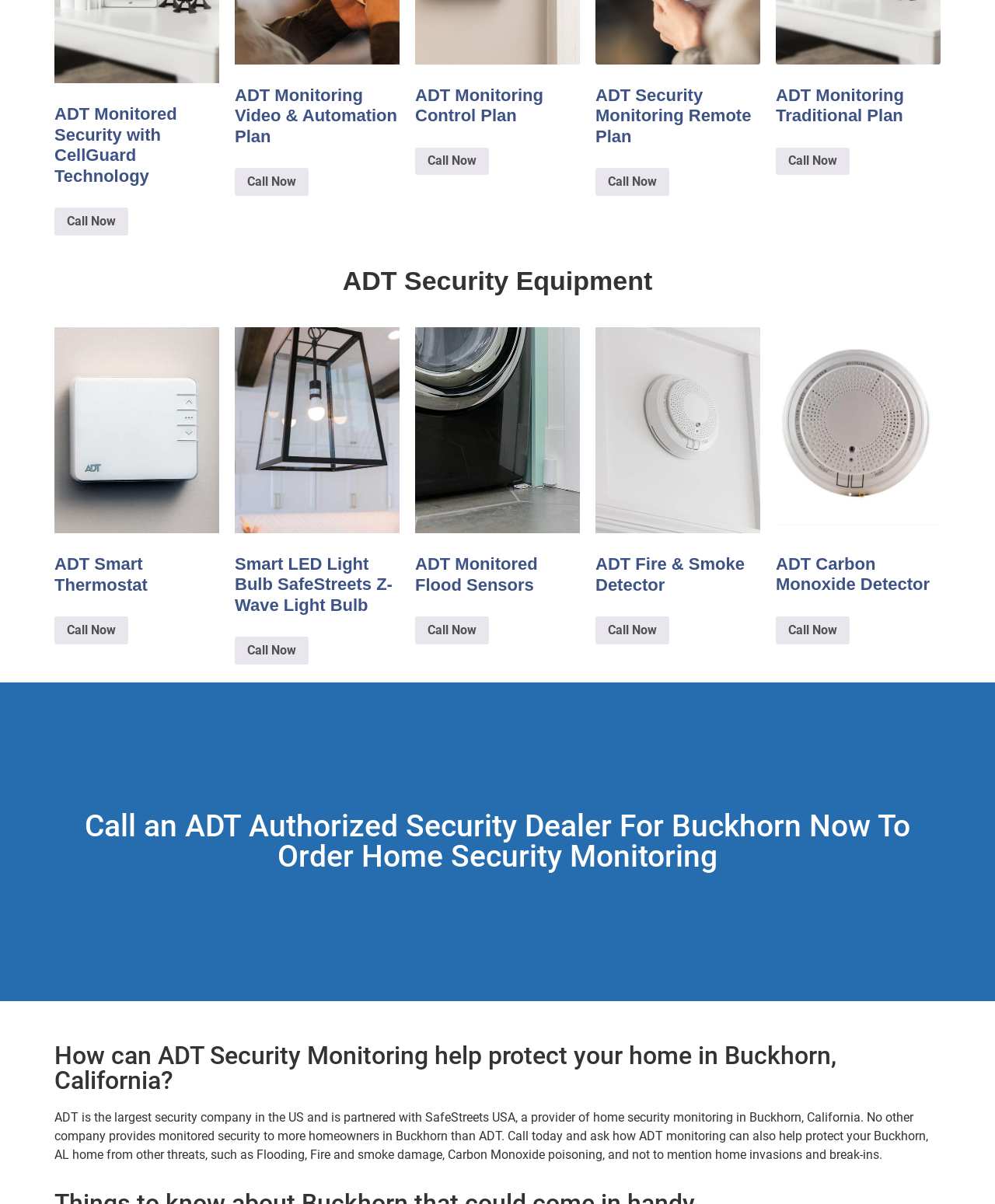Locate the bounding box coordinates of the UI element described by: "ADT Monitored Flood Sensors". Provide the coordinates as four float numbers between 0 and 1, formatted as [left, top, right, bottom].

[0.417, 0.272, 0.583, 0.502]